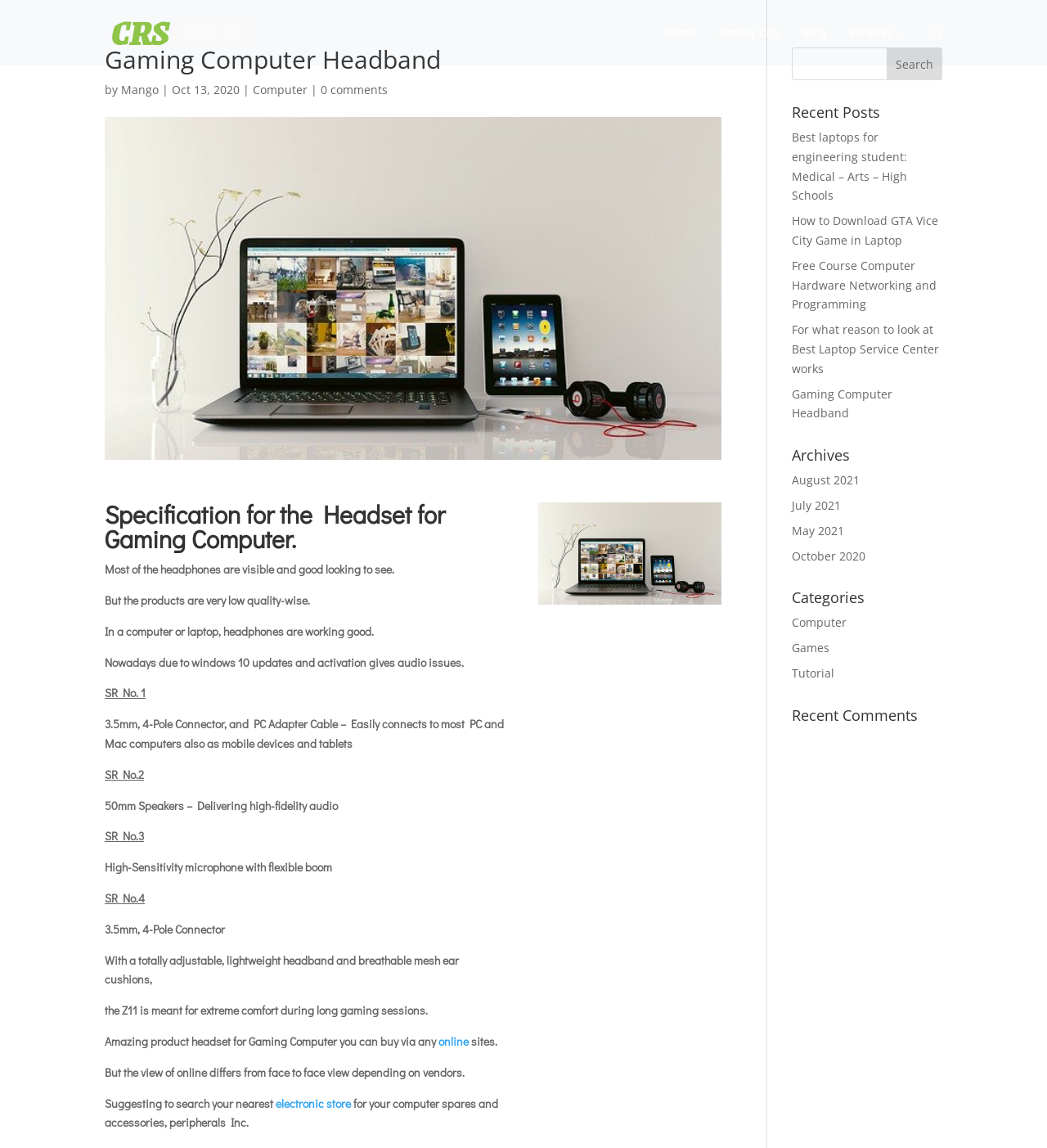Respond concisely with one word or phrase to the following query:
How many categories are listed?

3